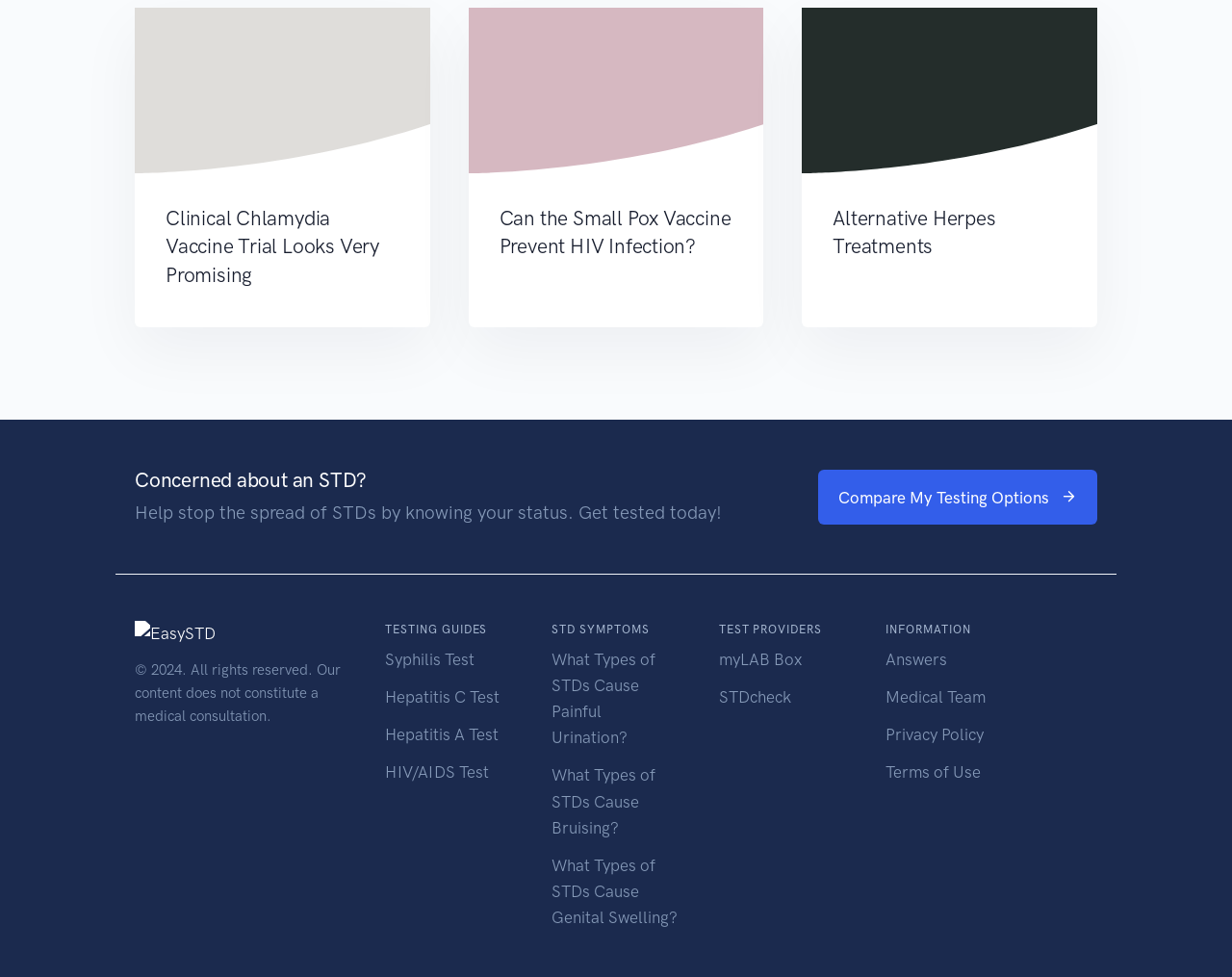What is the name of the image at the top of the webpage?
Look at the image and respond with a one-word or short-phrase answer.

EasySTD